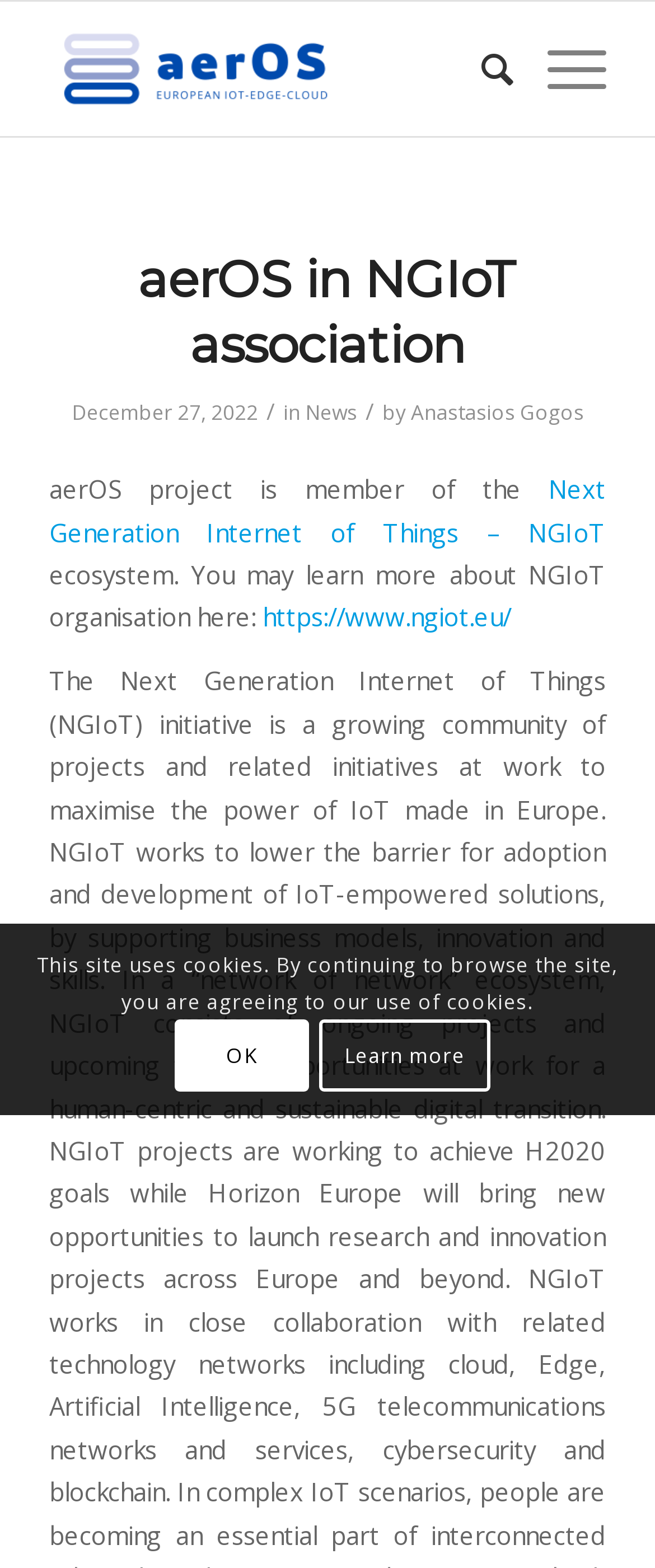What is the organisation that aerOS project is a member of?
Refer to the screenshot and deliver a thorough answer to the question presented.

The organisation that aerOS project is a member of can be found in the paragraph below the header section, where it is written as 'aerOS project is member of the Next Generation Internet of Things – NGIoT ecosystem'.